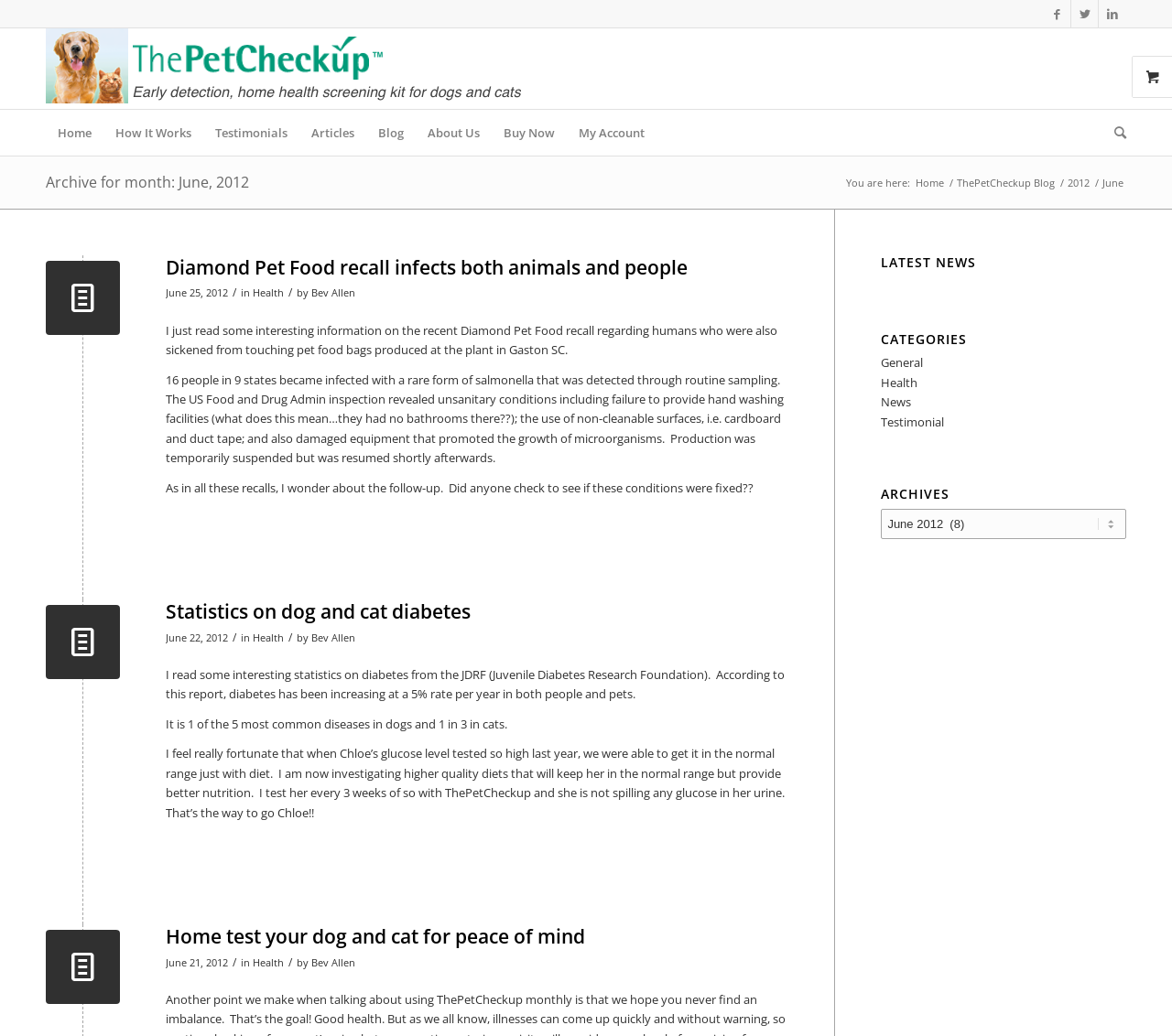What is the purpose of the 'ThePetCheckup' mentioned in the articles?
Using the image, give a concise answer in the form of a single word or short phrase.

To test pet health